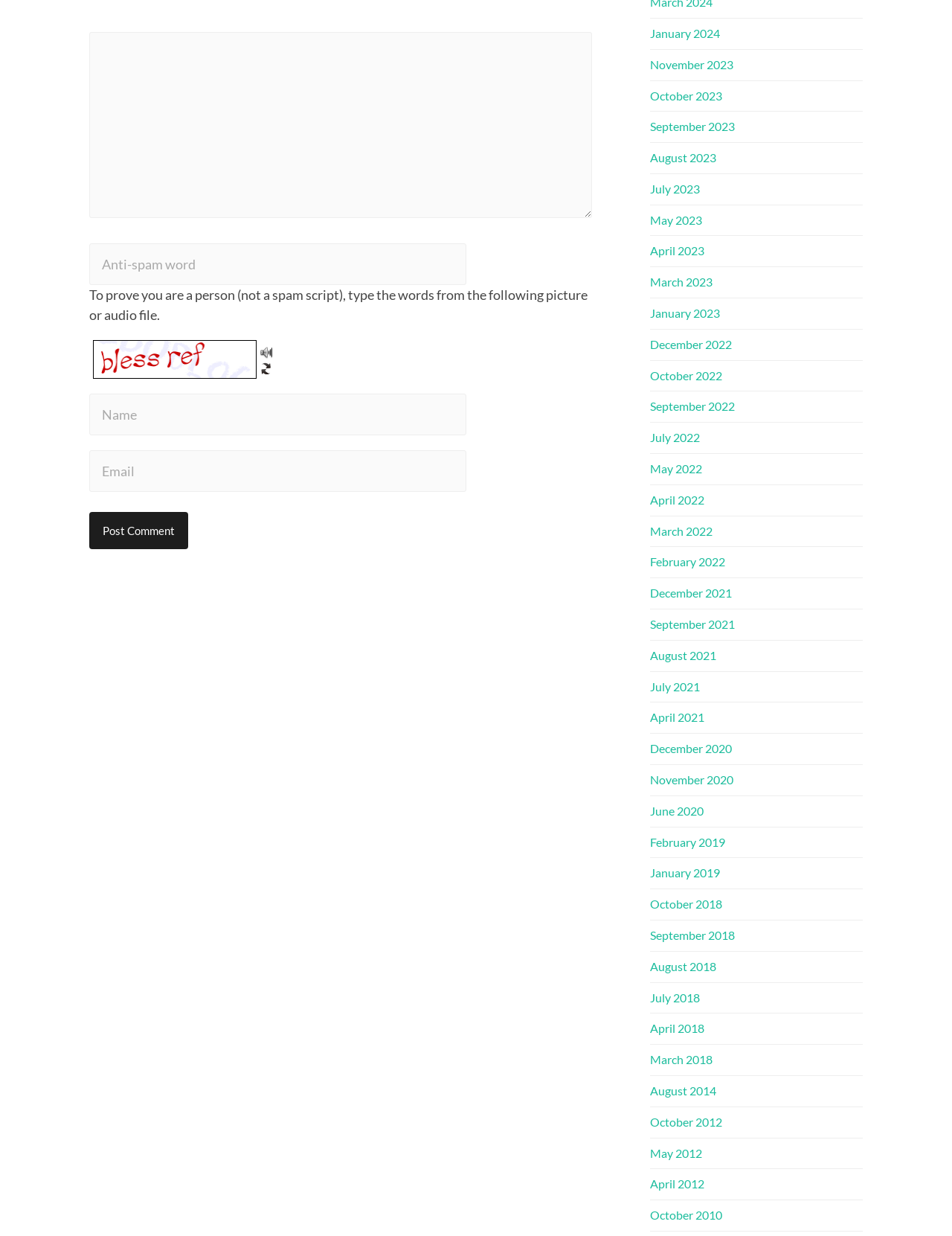Using the format (top-left x, top-left y, bottom-right x, bottom-right y), and given the element description, identify the bounding box coordinates within the screenshot: name="submit" value="Post Comment"

[0.094, 0.414, 0.198, 0.444]